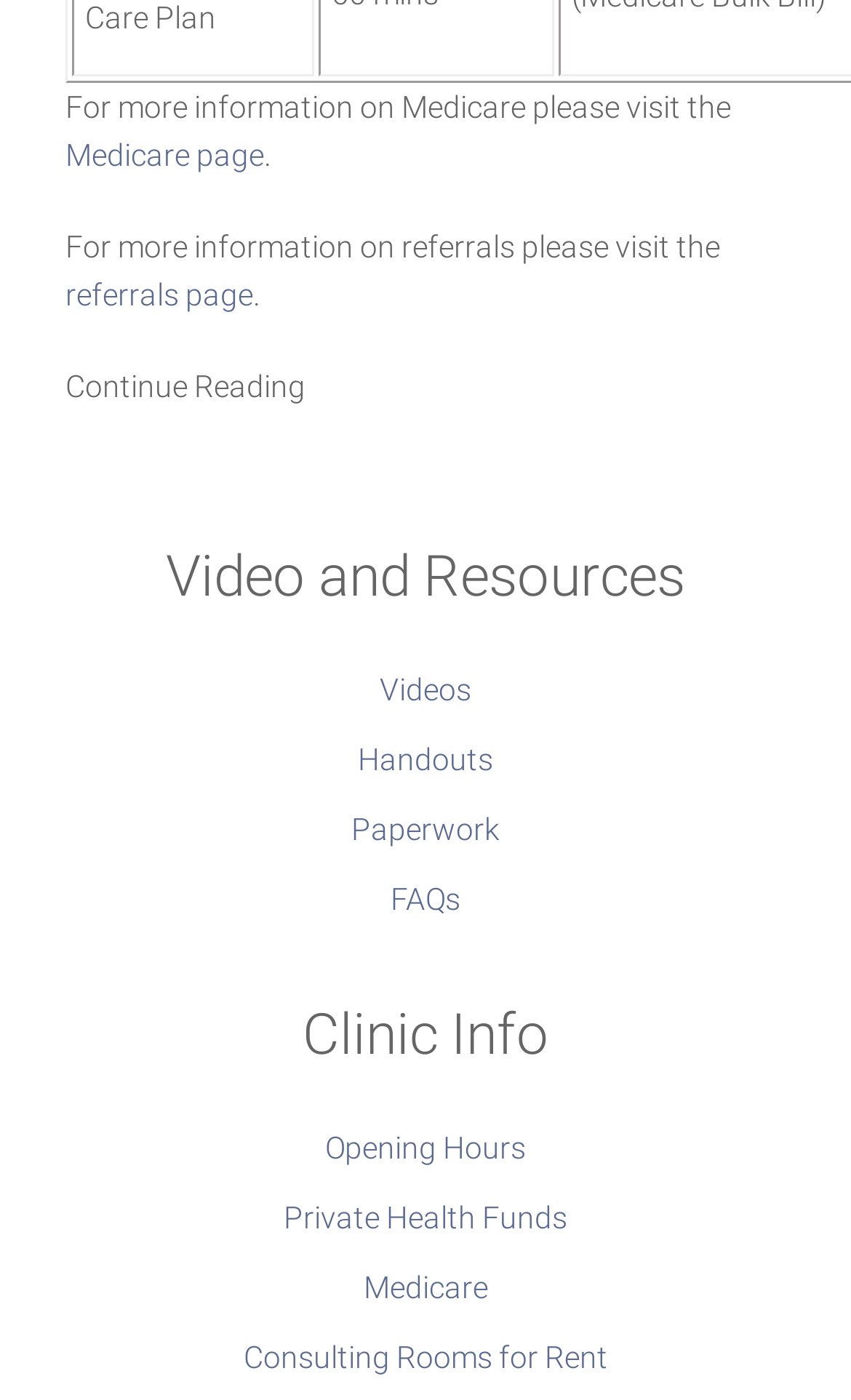Pinpoint the bounding box coordinates of the area that must be clicked to complete this instruction: "watch videos".

[0.077, 0.467, 0.923, 0.517]